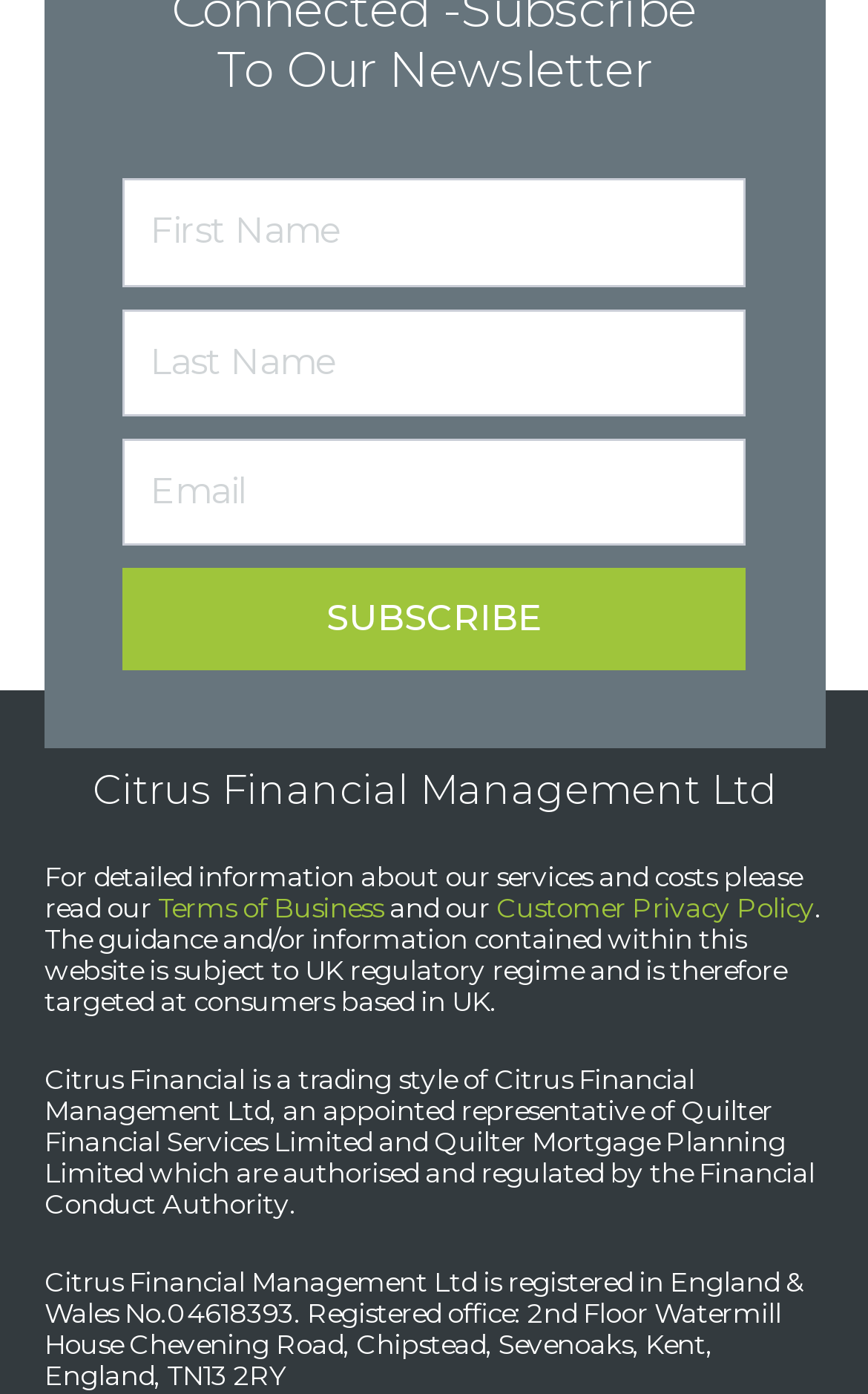Answer the following query concisely with a single word or phrase:
What is the purpose of the Terms of Business link?

Detailed information about services and costs